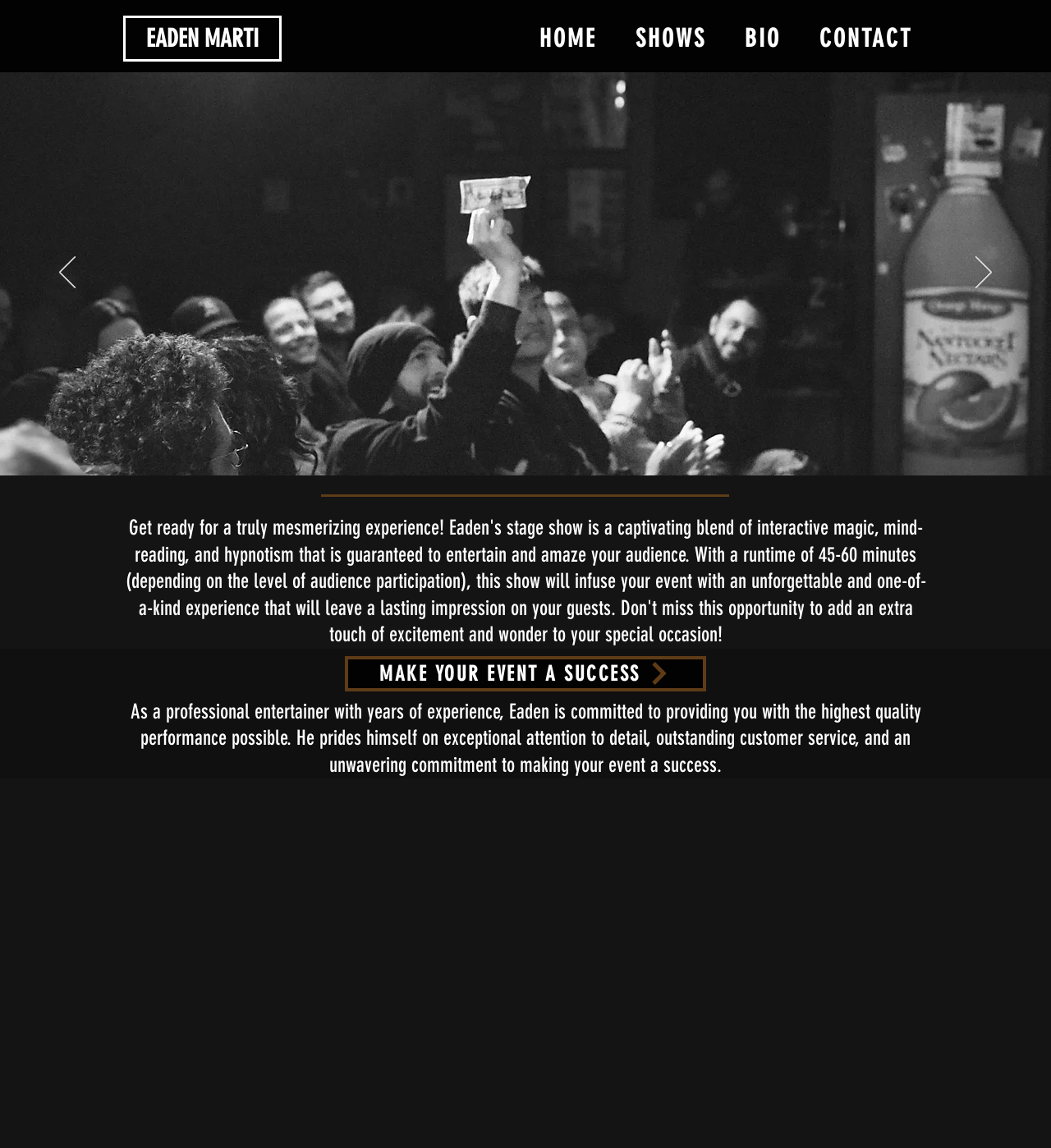What is the testimonial about?
Please provide a comprehensive and detailed answer to the question.

The testimonial is a quote from someone named Randy E. who attended one of Eaden's performances. The quote describes the experience as 'so much fun' and mentions that people were still talking about it the next week, indicating that the performance was engaging and memorable.